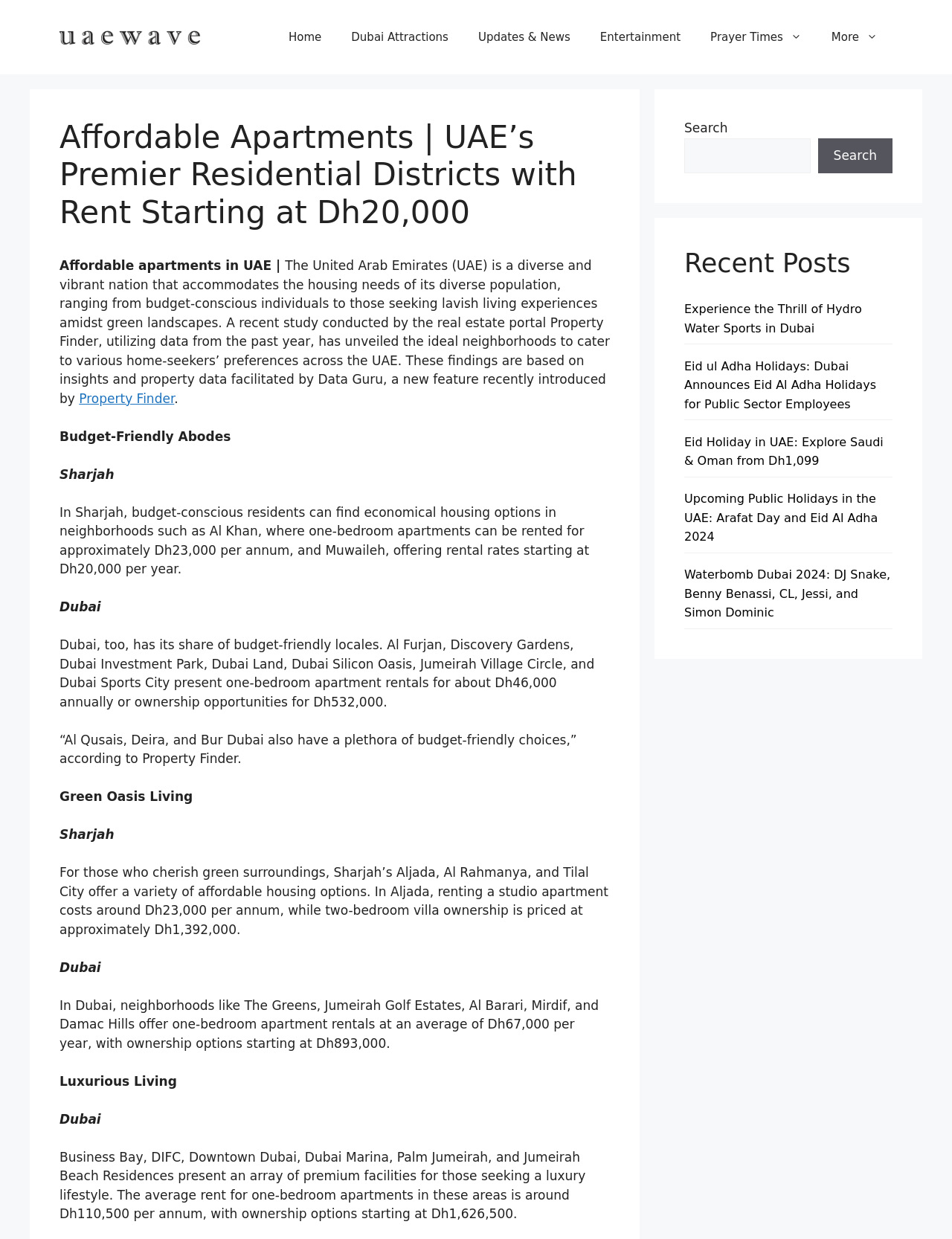Identify the bounding box coordinates for the element you need to click to achieve the following task: "Search for apartments". The coordinates must be four float values ranging from 0 to 1, formatted as [left, top, right, bottom].

[0.719, 0.111, 0.851, 0.14]